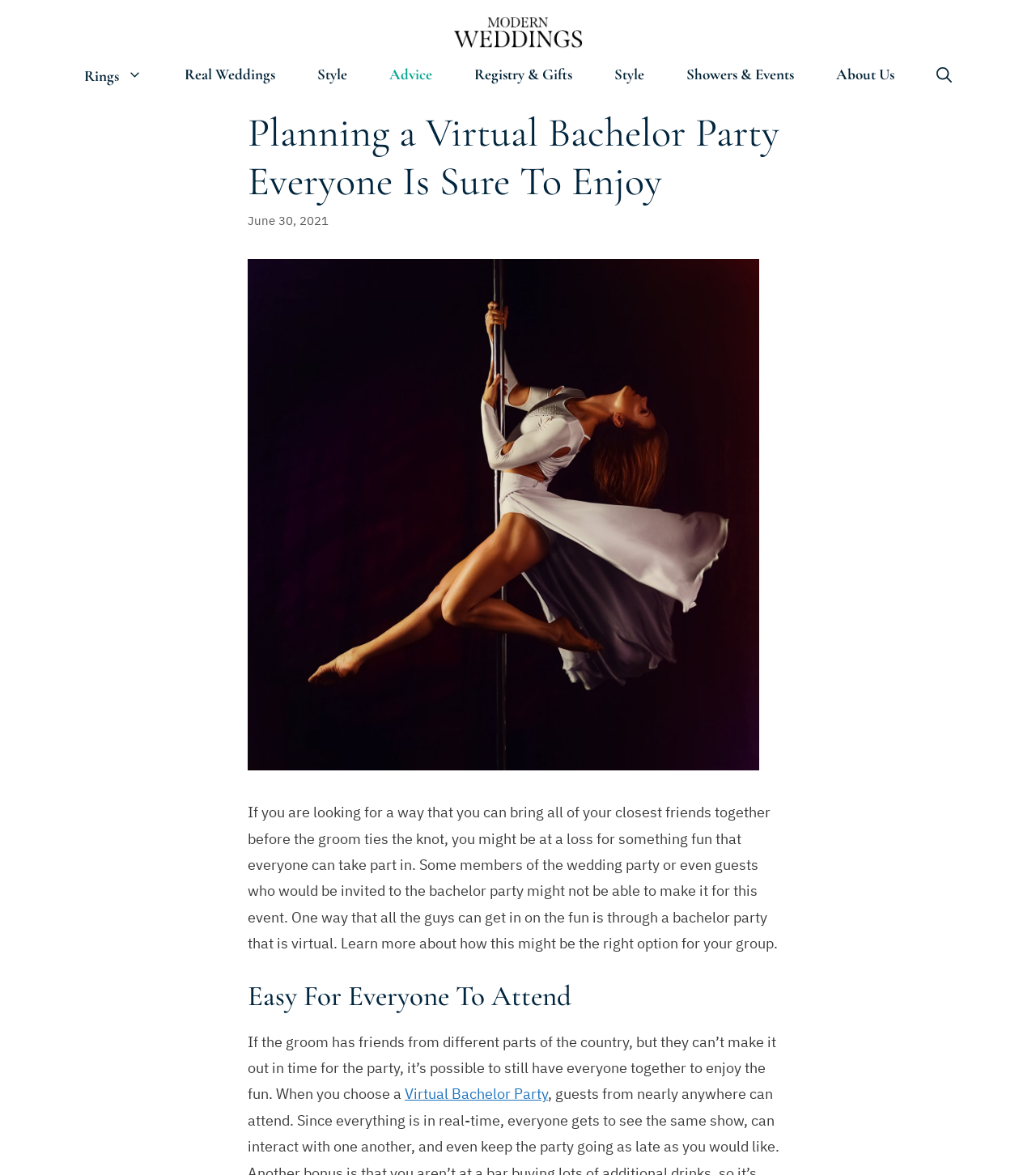What is the date of the article?
Provide a thorough and detailed answer to the question.

I found the date of the article by examining the time element, which contains a static text element with the date 'June 30, 2021'.